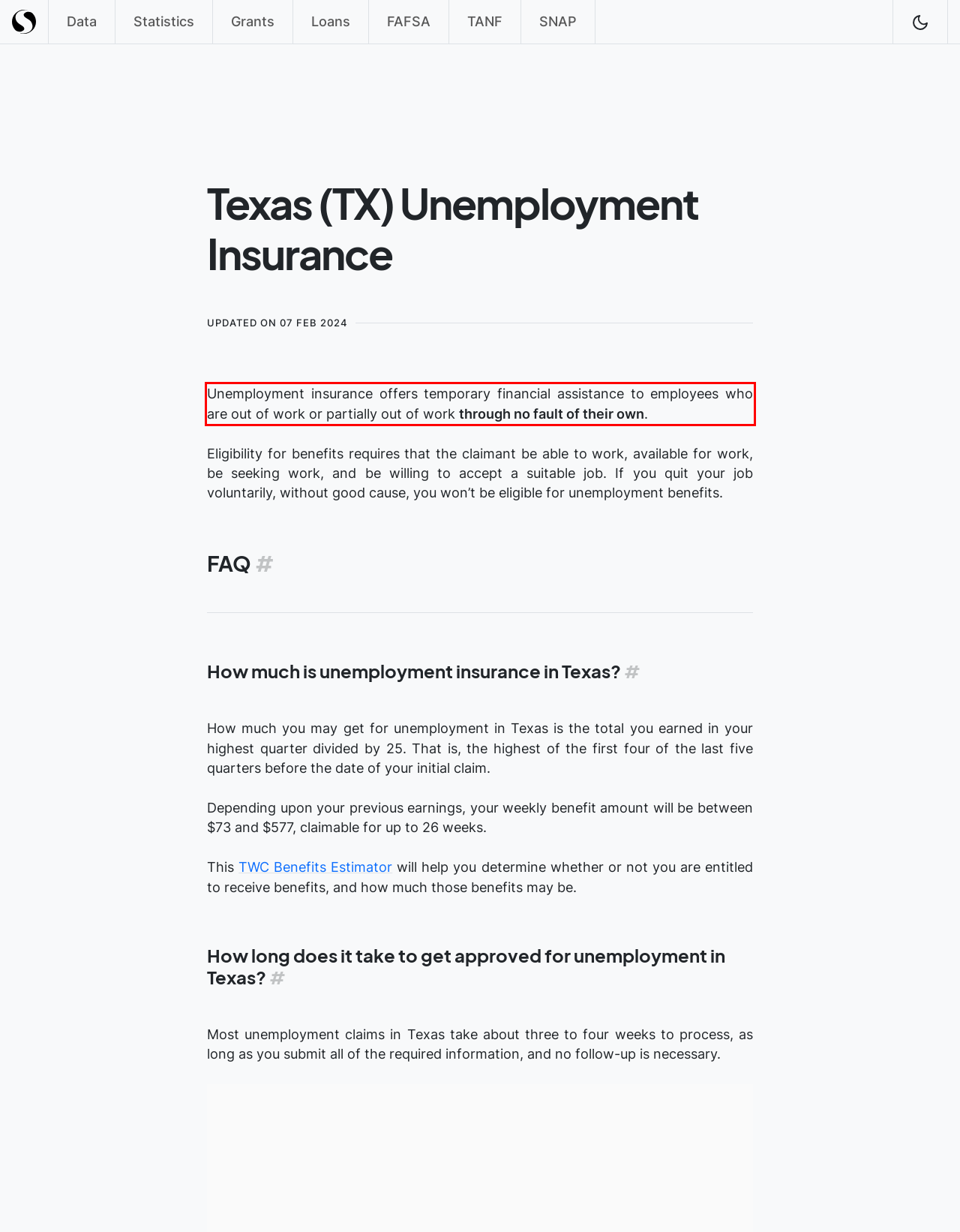Examine the webpage screenshot, find the red bounding box, and extract the text content within this marked area.

Unemployment insurance offers temporary financial assistance to employees who are out of work or partially out of work through no fault of their own.